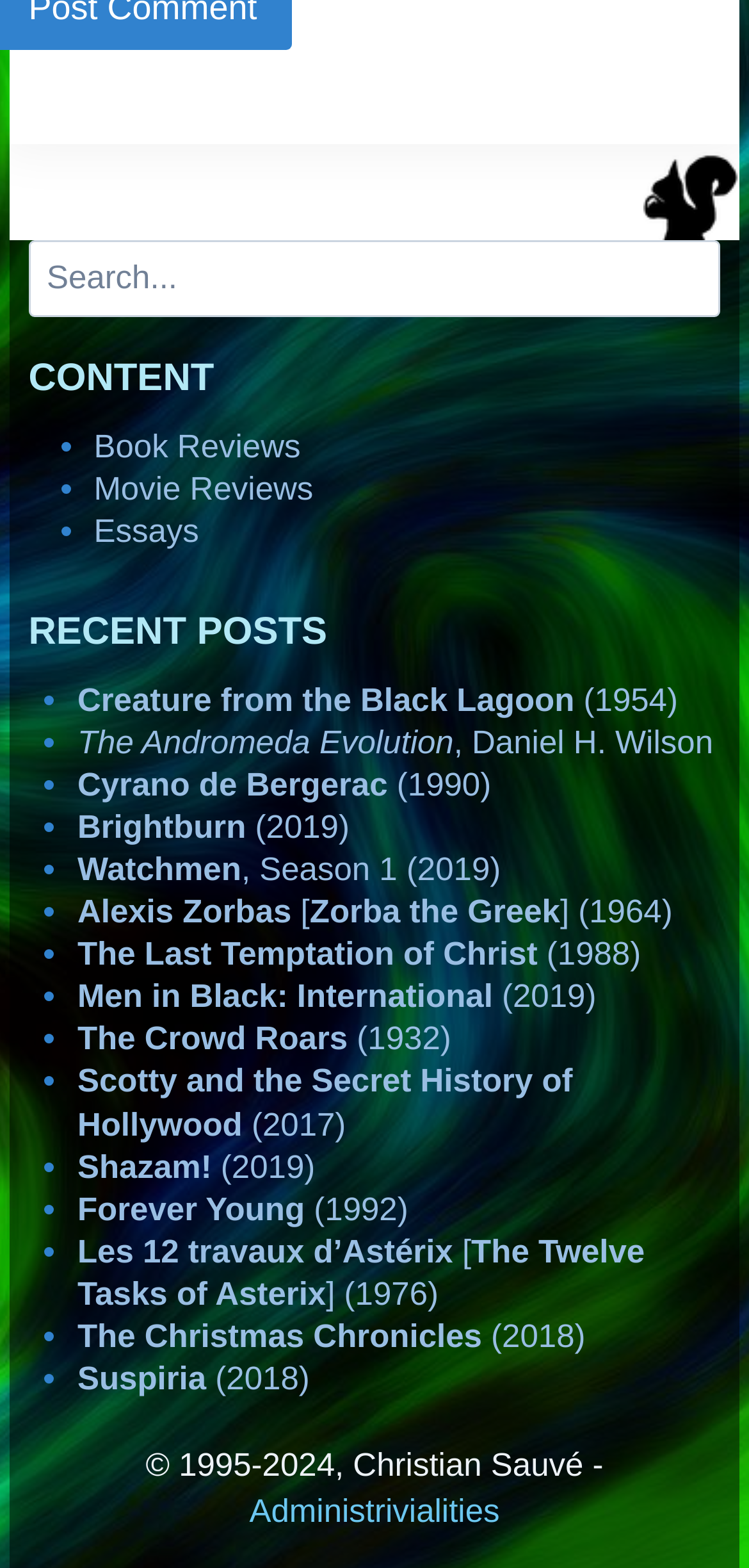Respond to the question below with a concise word or phrase:
What is the main category of the website?

Reviews